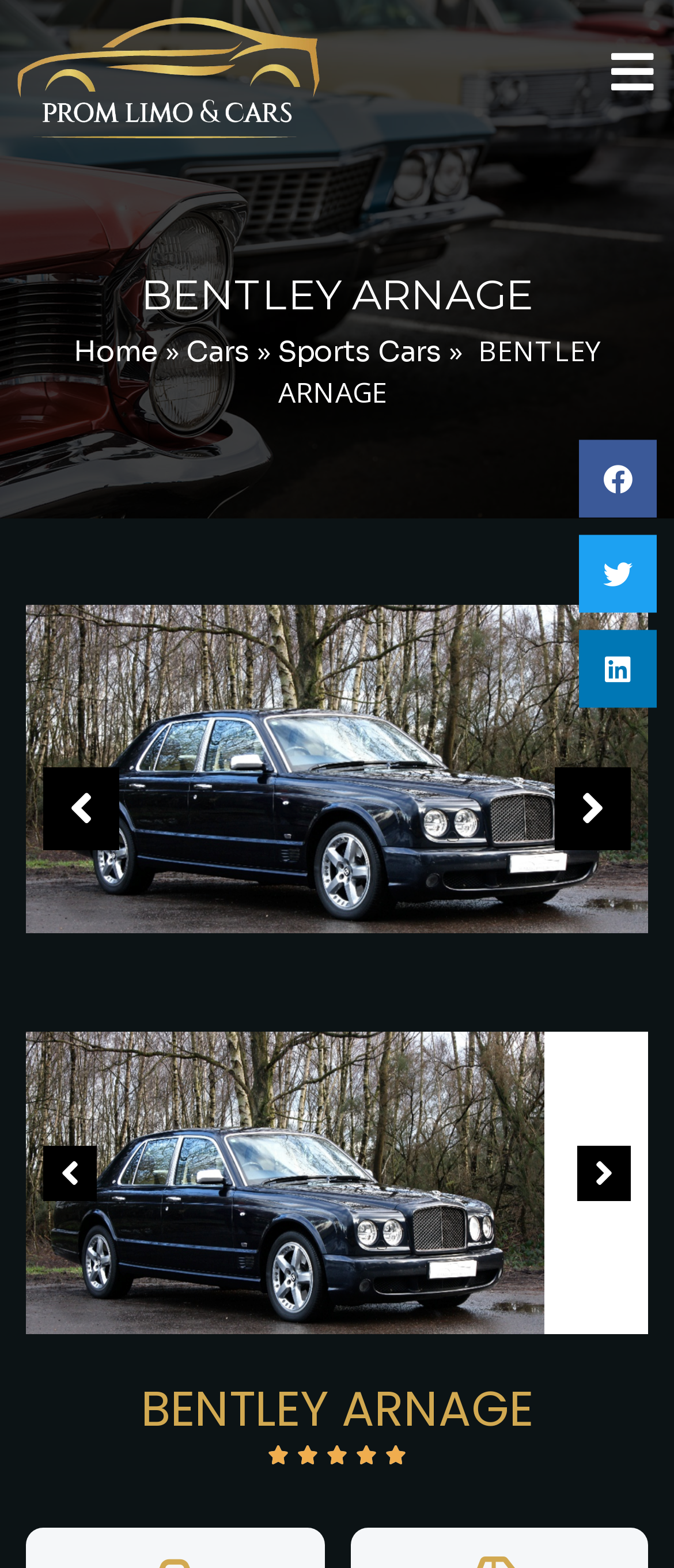Bounding box coordinates are specified in the format (top-left x, top-left y, bottom-right x, bottom-right y). All values are floating point numbers bounded between 0 and 1. Please provide the bounding box coordinate of the region this sentence describes: Facebook

[0.859, 0.28, 0.974, 0.33]